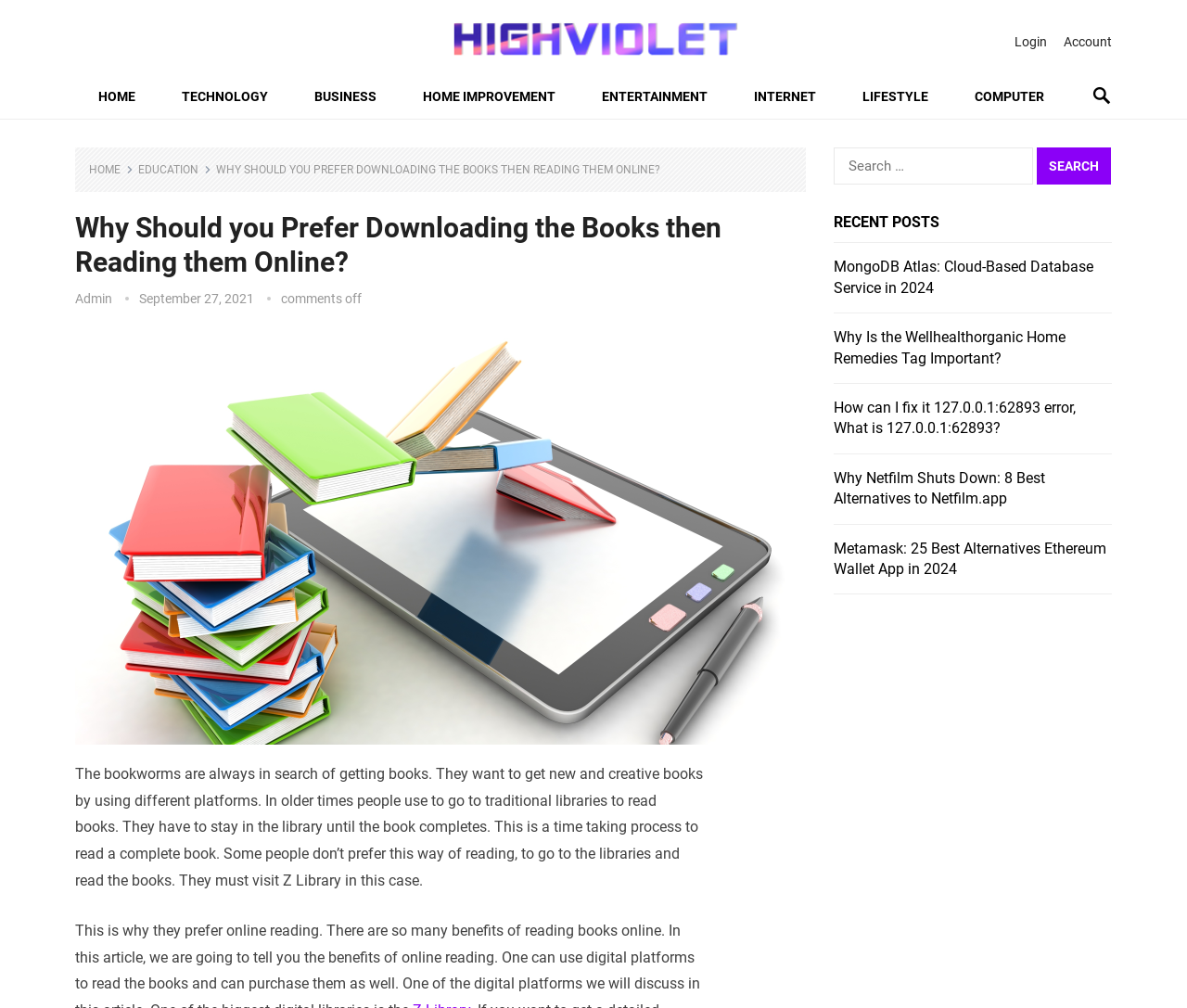What type of content is listed under 'RECENT POSTS'?
Provide a detailed answer to the question, using the image to inform your response.

The section 'RECENT POSTS' lists several links to articles, such as 'MongoDB Atlas: Cloud-Based Database Service in 2024' and 'Why Is the Wellhealthorganic Home Remedies Tag Important?', which suggests that it is a list of recent article posts.